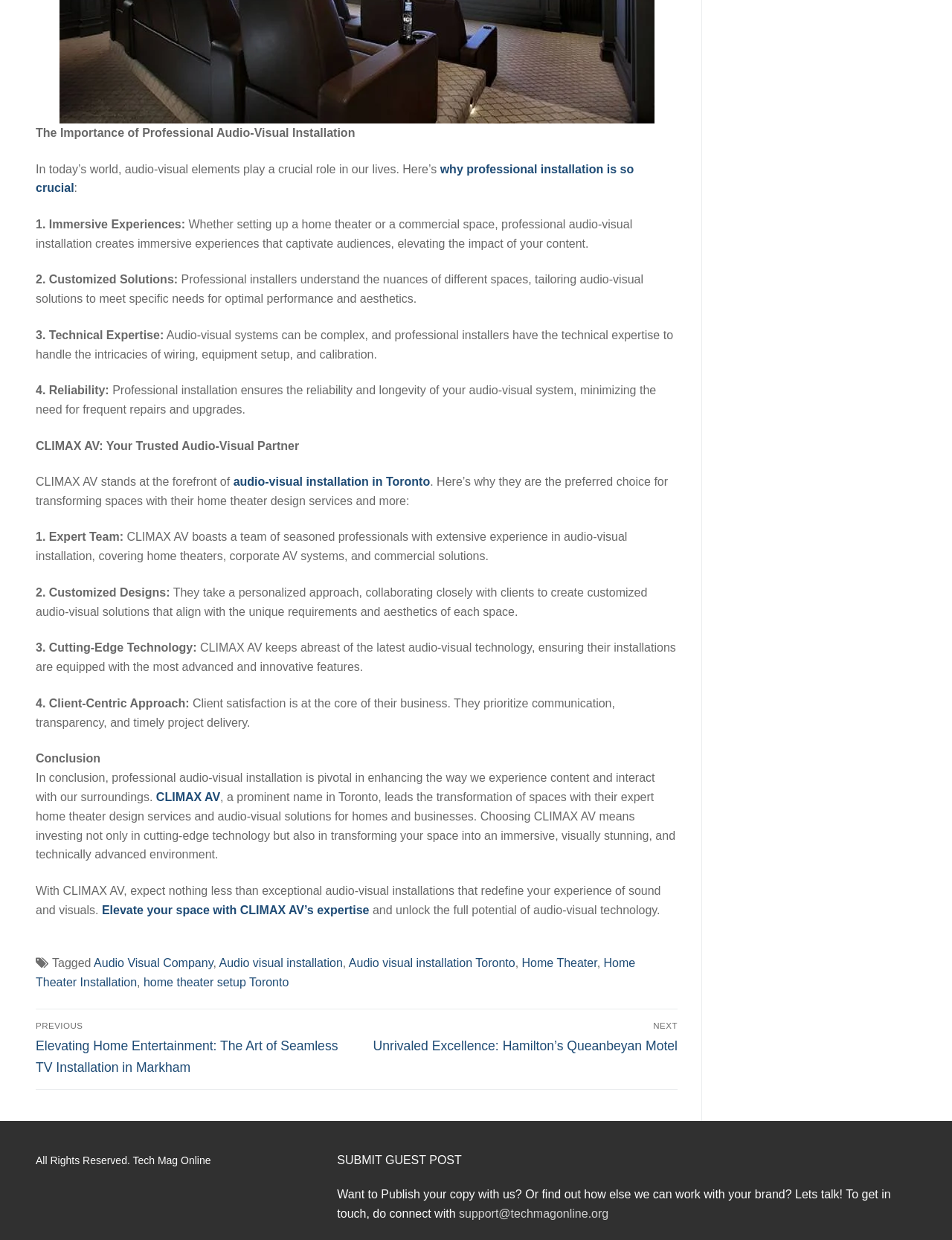Respond to the following question using a concise word or phrase: 
What is the importance of professional audio-visual installation?

Immersive experiences